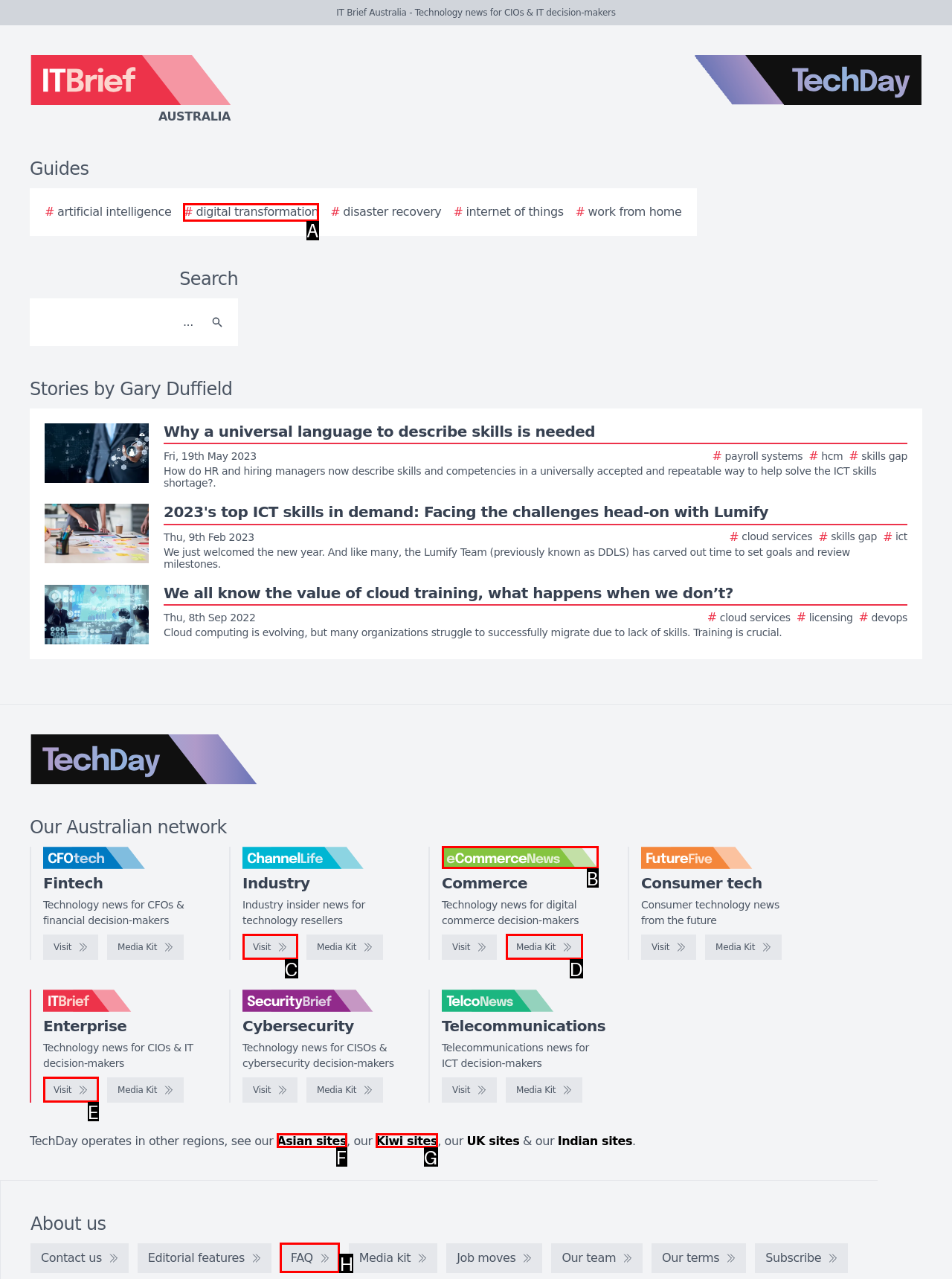Determine the option that best fits the description: Find an Apple Store
Reply with the letter of the correct option directly.

None